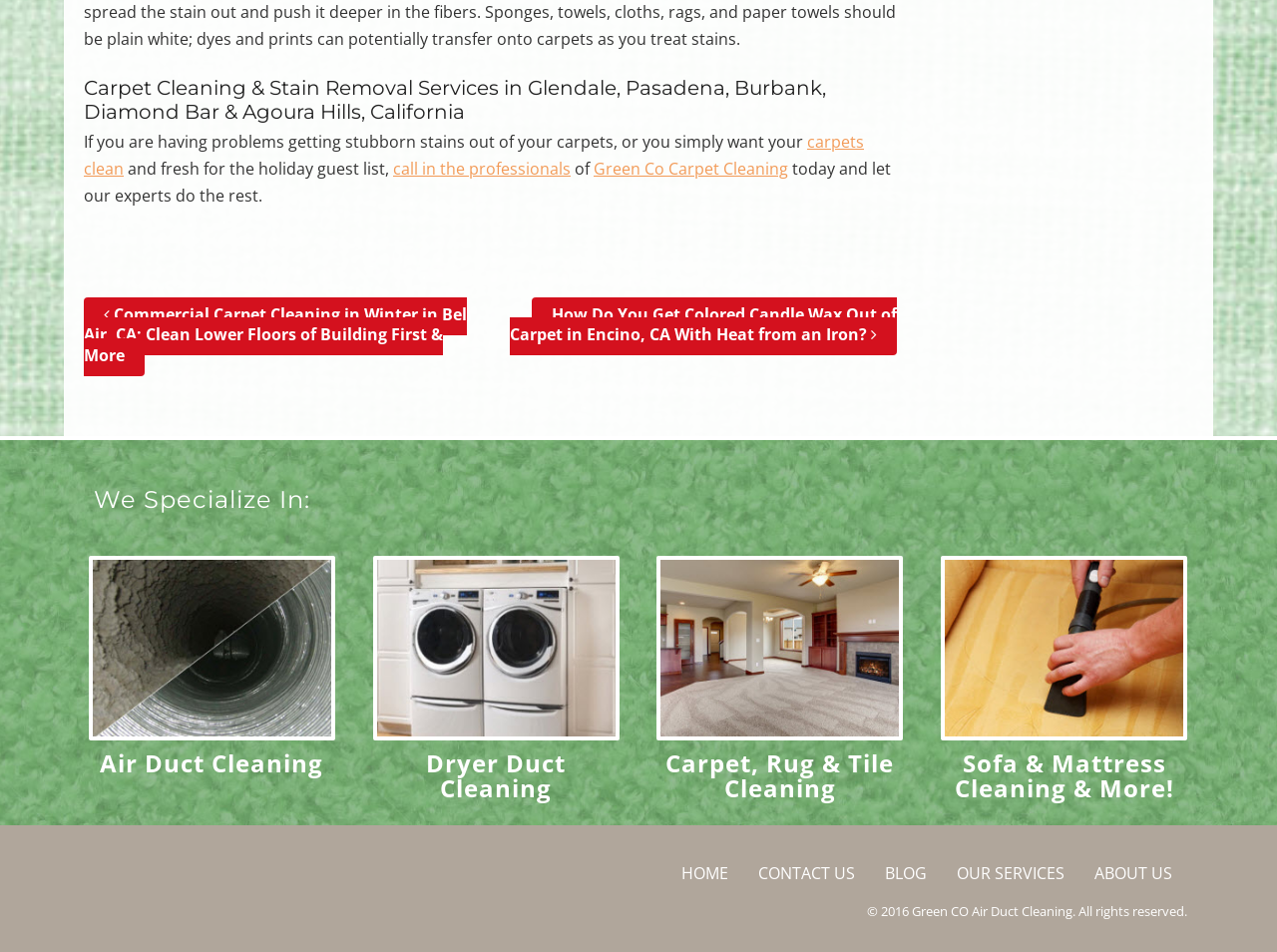Locate the bounding box of the UI element with the following description: "call in the professionals".

[0.308, 0.166, 0.447, 0.189]